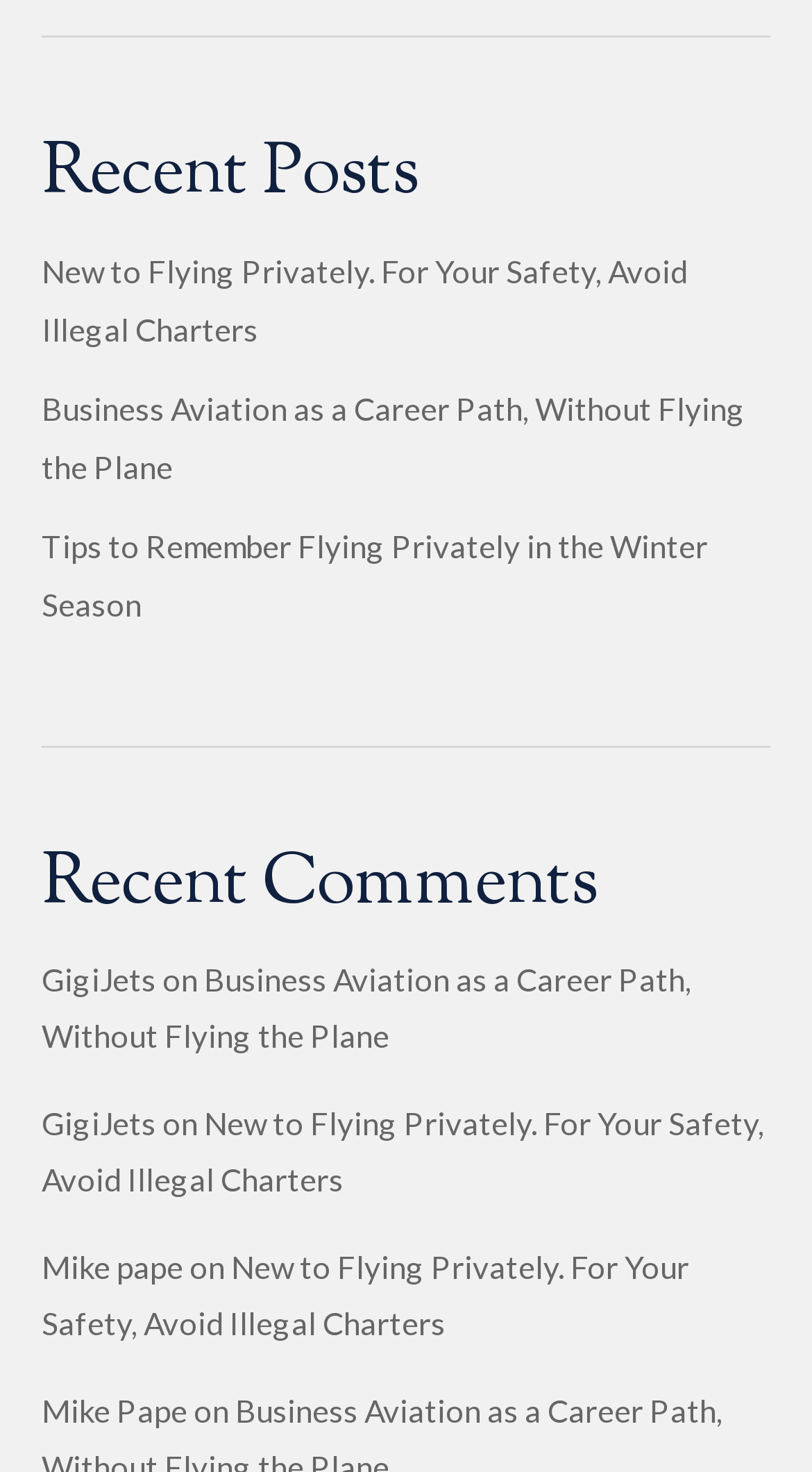Analyze the image and give a detailed response to the question:
How many recent posts are listed?

I counted the number of links under the 'Recent Posts' heading, which are 'New to Flying Privately. For Your Safety, Avoid Illegal Charters', 'Business Aviation as a Career Path, Without Flying the Plane', and 'Tips to Remember Flying Privately in the Winter Season'. There are three links in total.